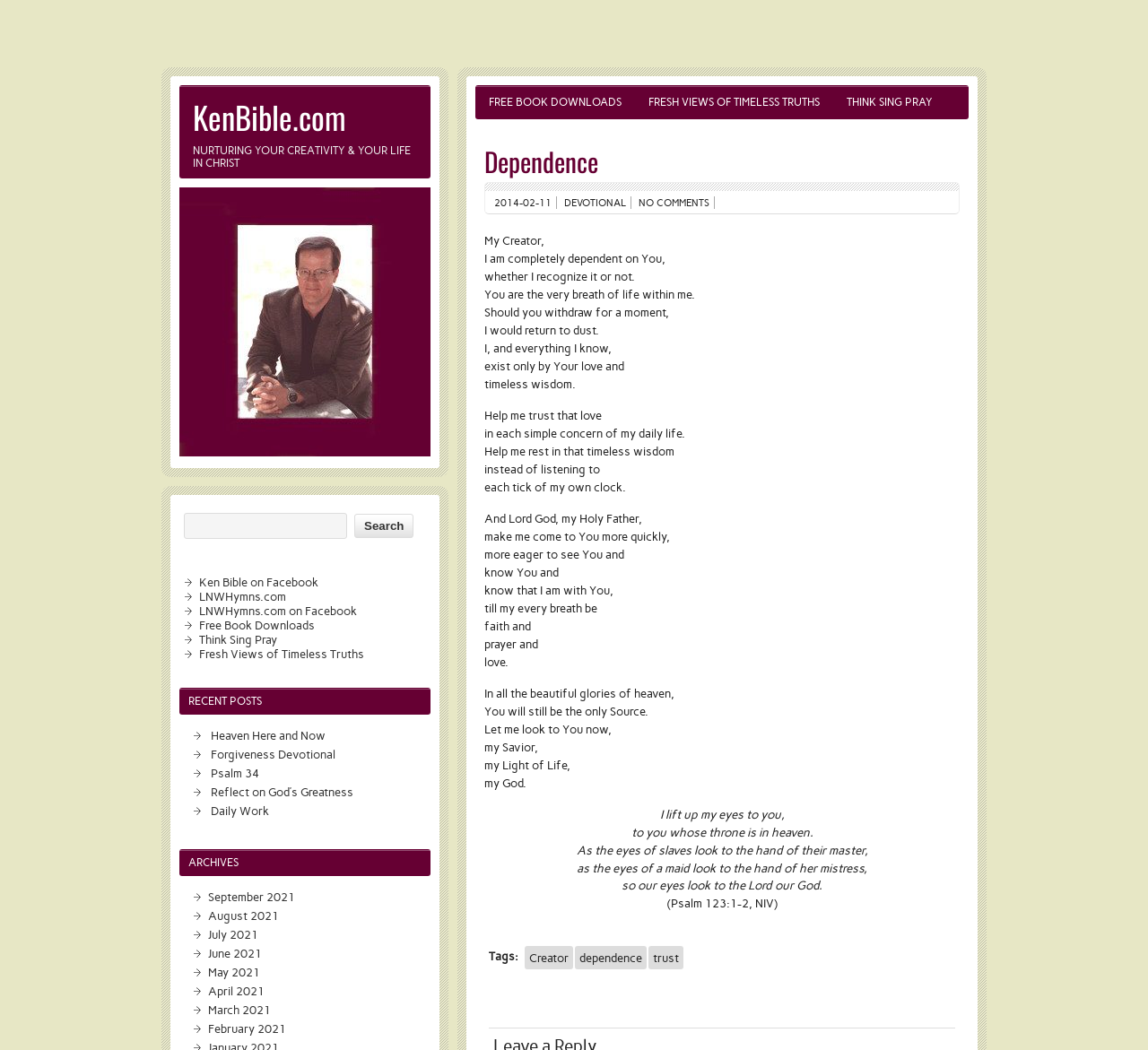Kindly determine the bounding box coordinates for the clickable area to achieve the given instruction: "Read the 'Dependence' devotional".

[0.422, 0.135, 0.836, 0.173]